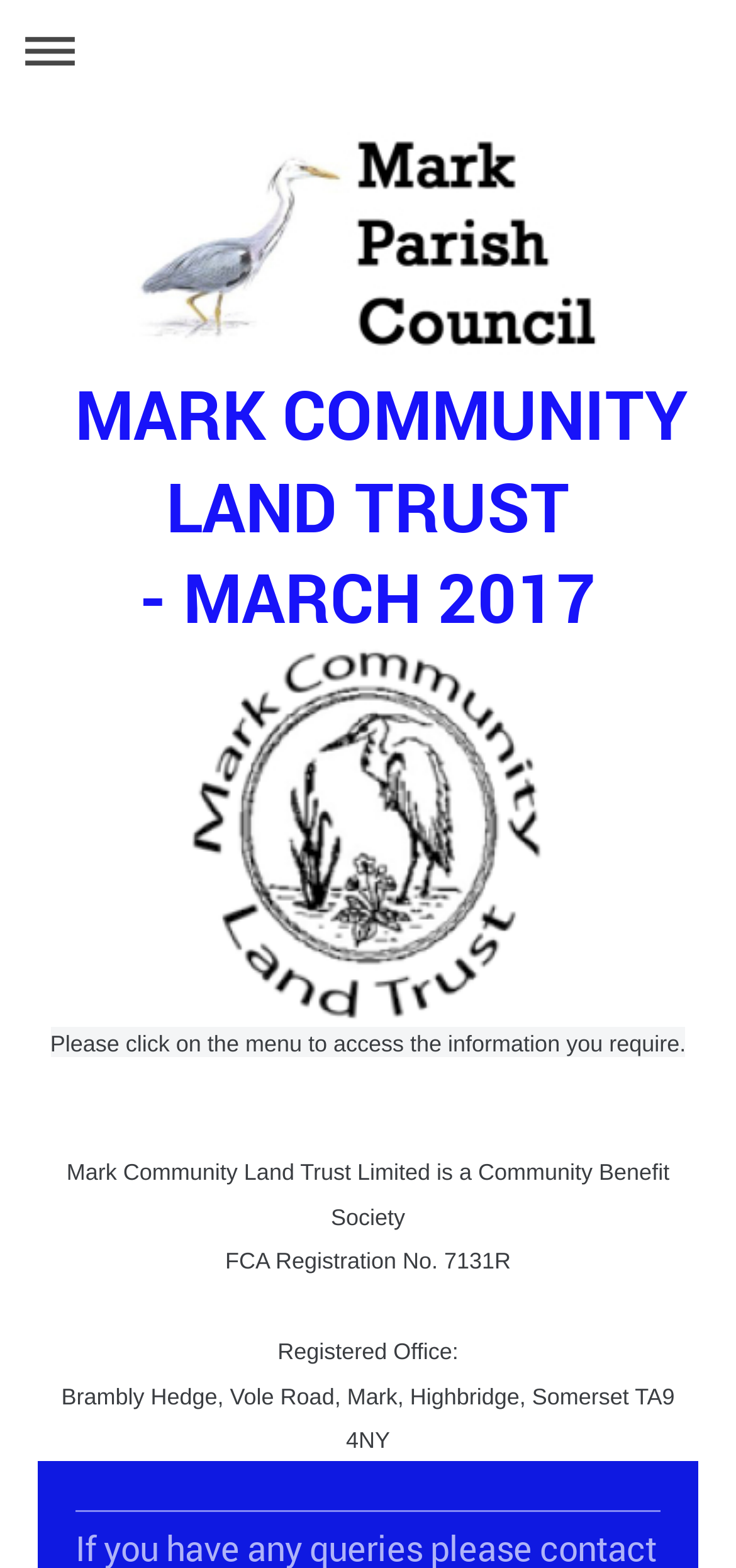What is the address of the registered office?
Identify the answer in the screenshot and reply with a single word or phrase.

Brambly Hedge, Vole Road, Mark, Highbridge, Somerset TA9 4NY